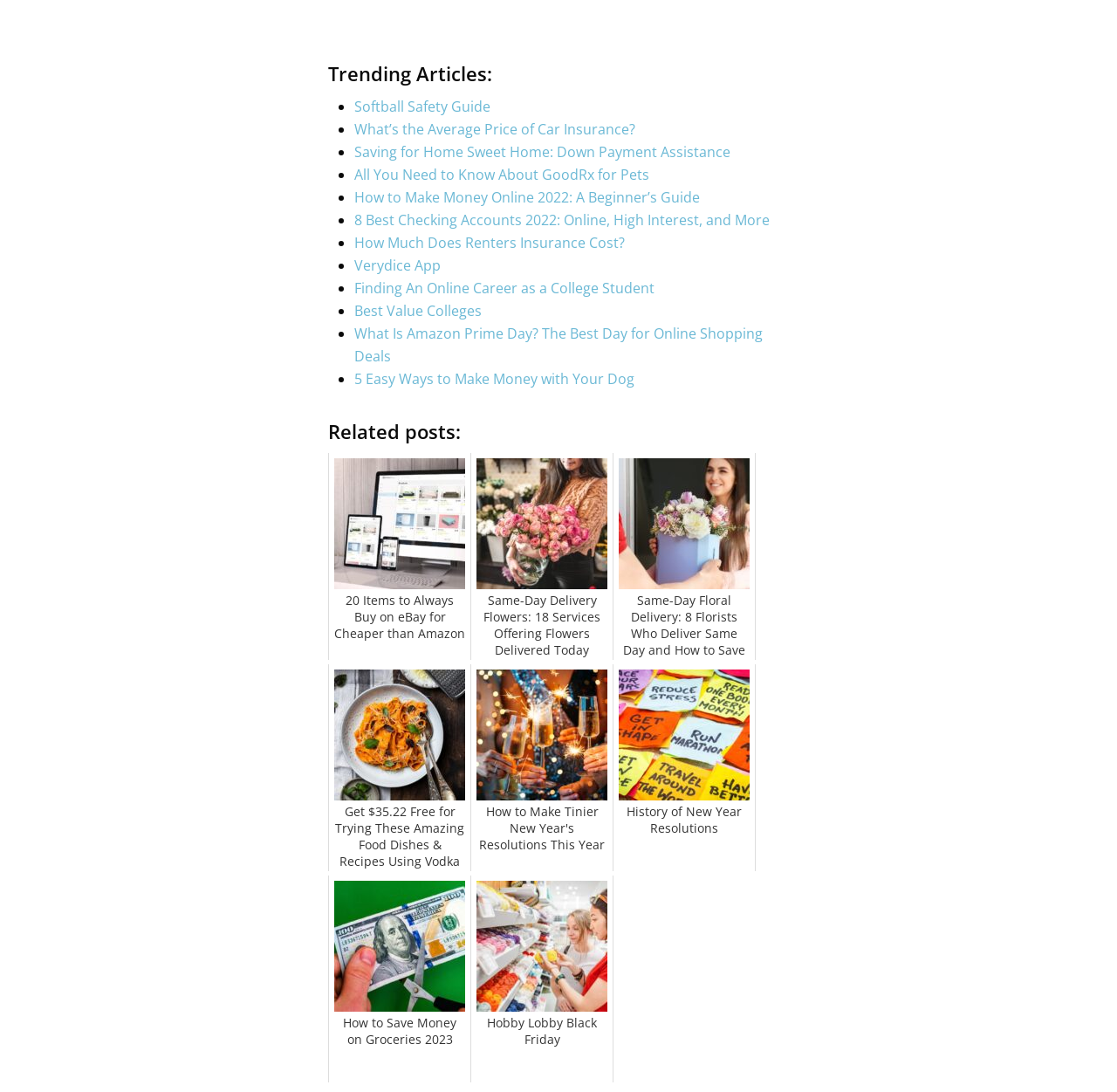Kindly determine the bounding box coordinates for the clickable area to achieve the given instruction: "Go to Home page".

None